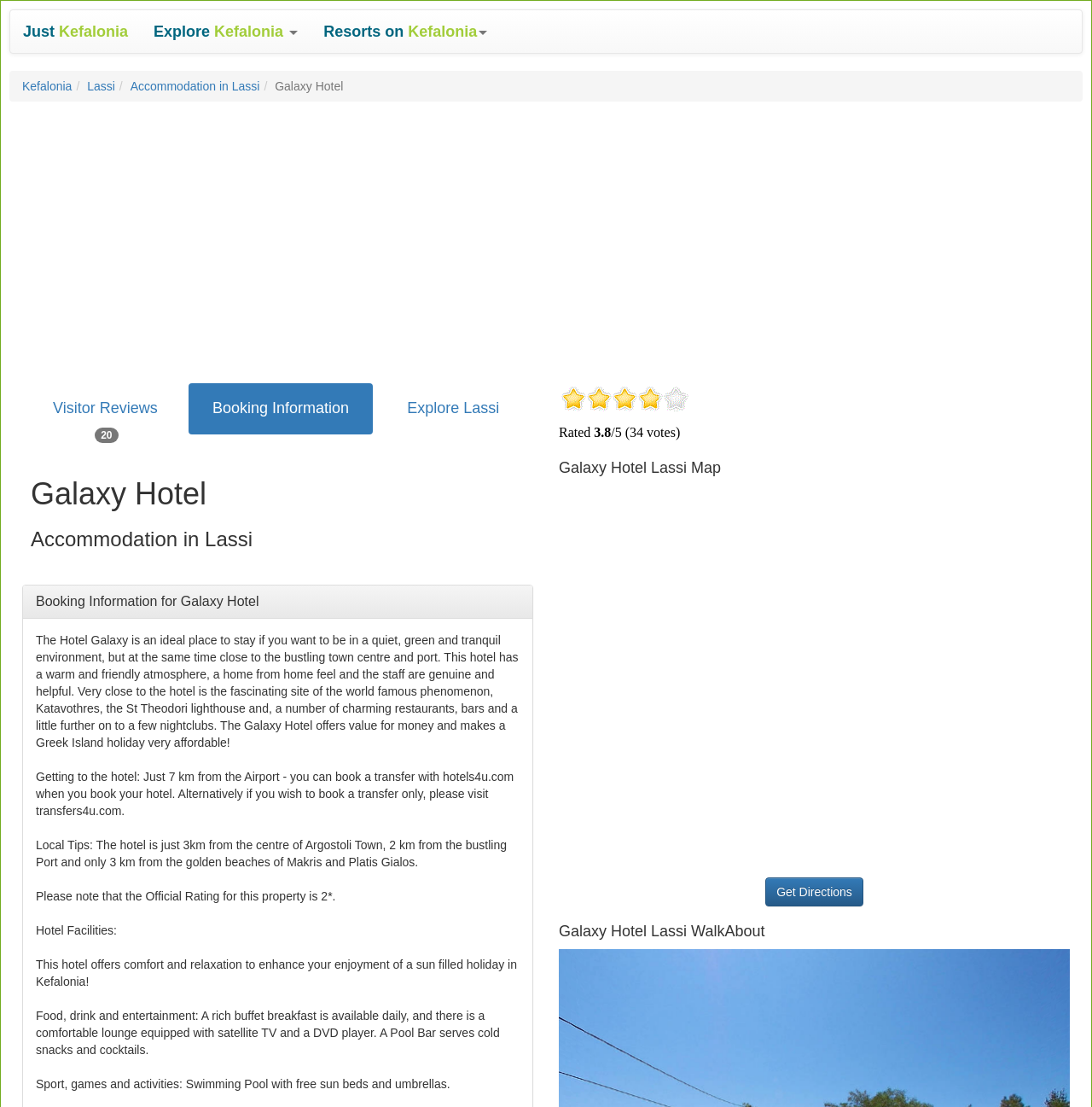Answer in one word or a short phrase: 
How far is the hotel from the Airport?

7 km